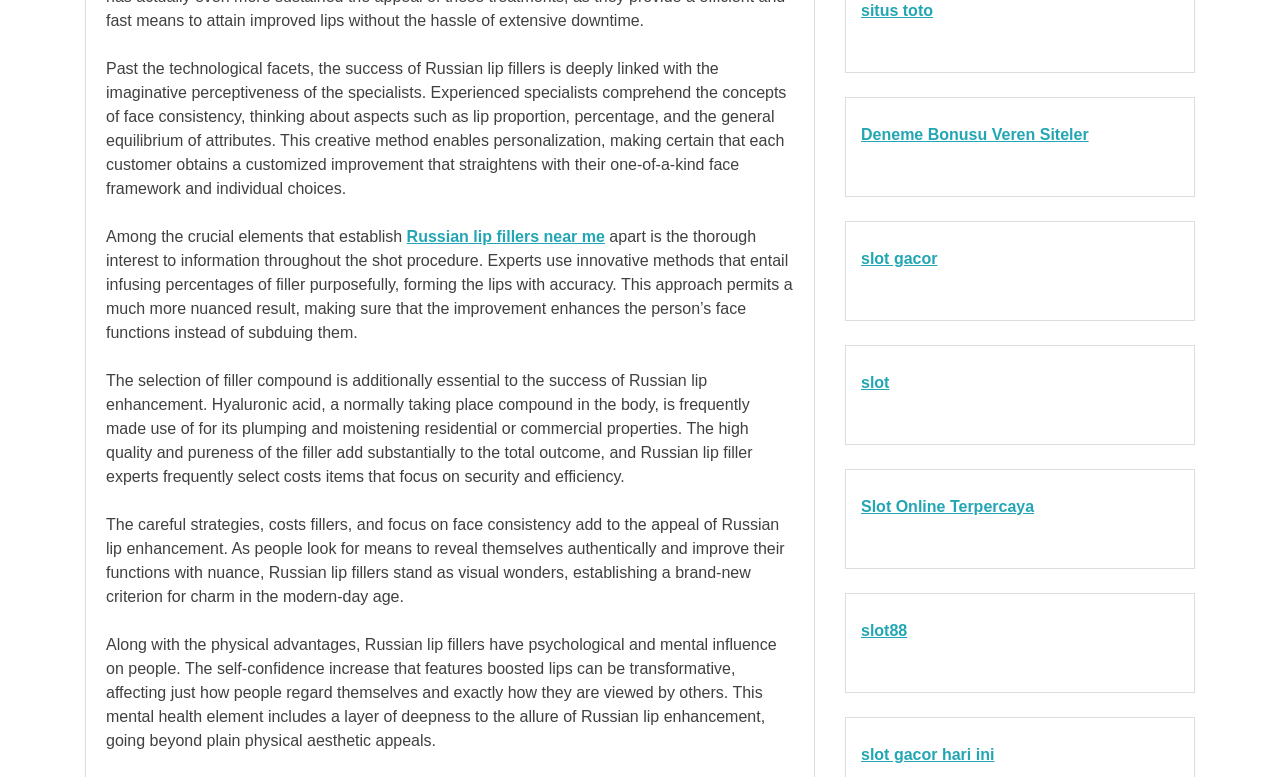Using the webpage screenshot, locate the HTML element that fits the following description and provide its bounding box: "Slot Online Terpercaya".

[0.673, 0.641, 0.808, 0.663]